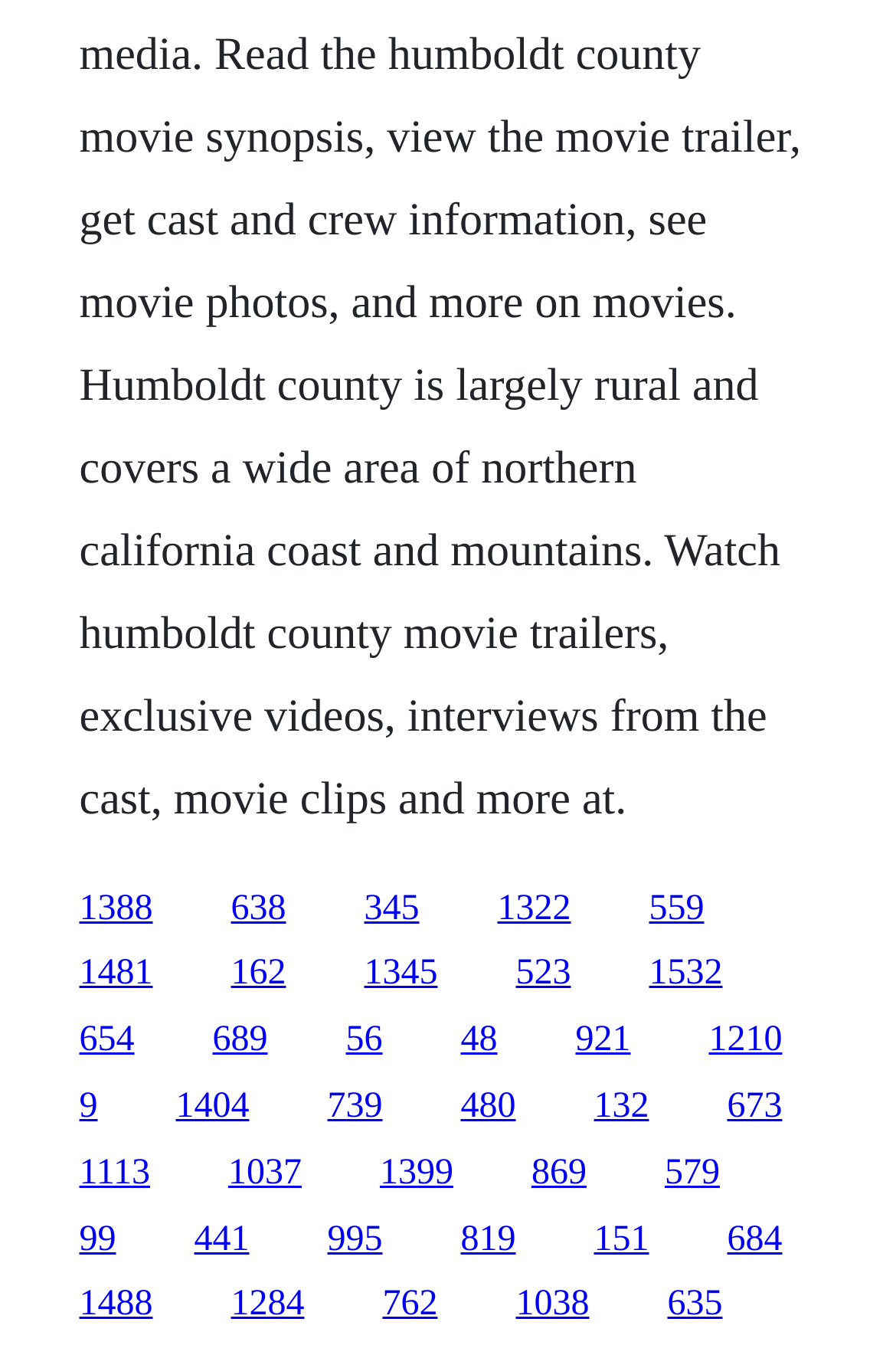Please determine the bounding box coordinates of the element to click in order to execute the following instruction: "go to the ninth link". The coordinates should be four float numbers between 0 and 1, specified as [left, top, right, bottom].

[0.642, 0.752, 0.704, 0.78]